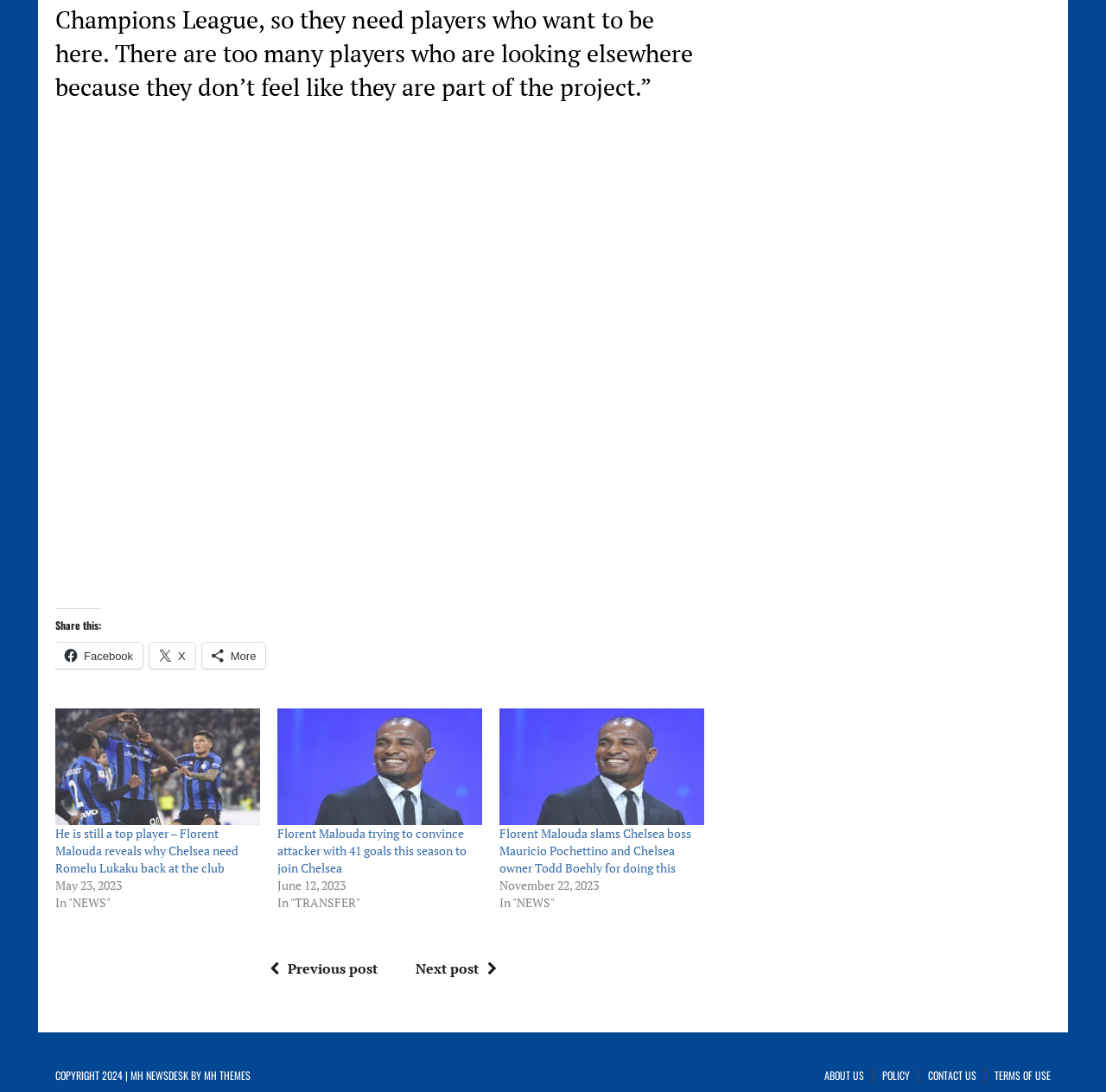What is the position of the 'Next post' button?
Please look at the screenshot and answer using one word or phrase.

Bottom center